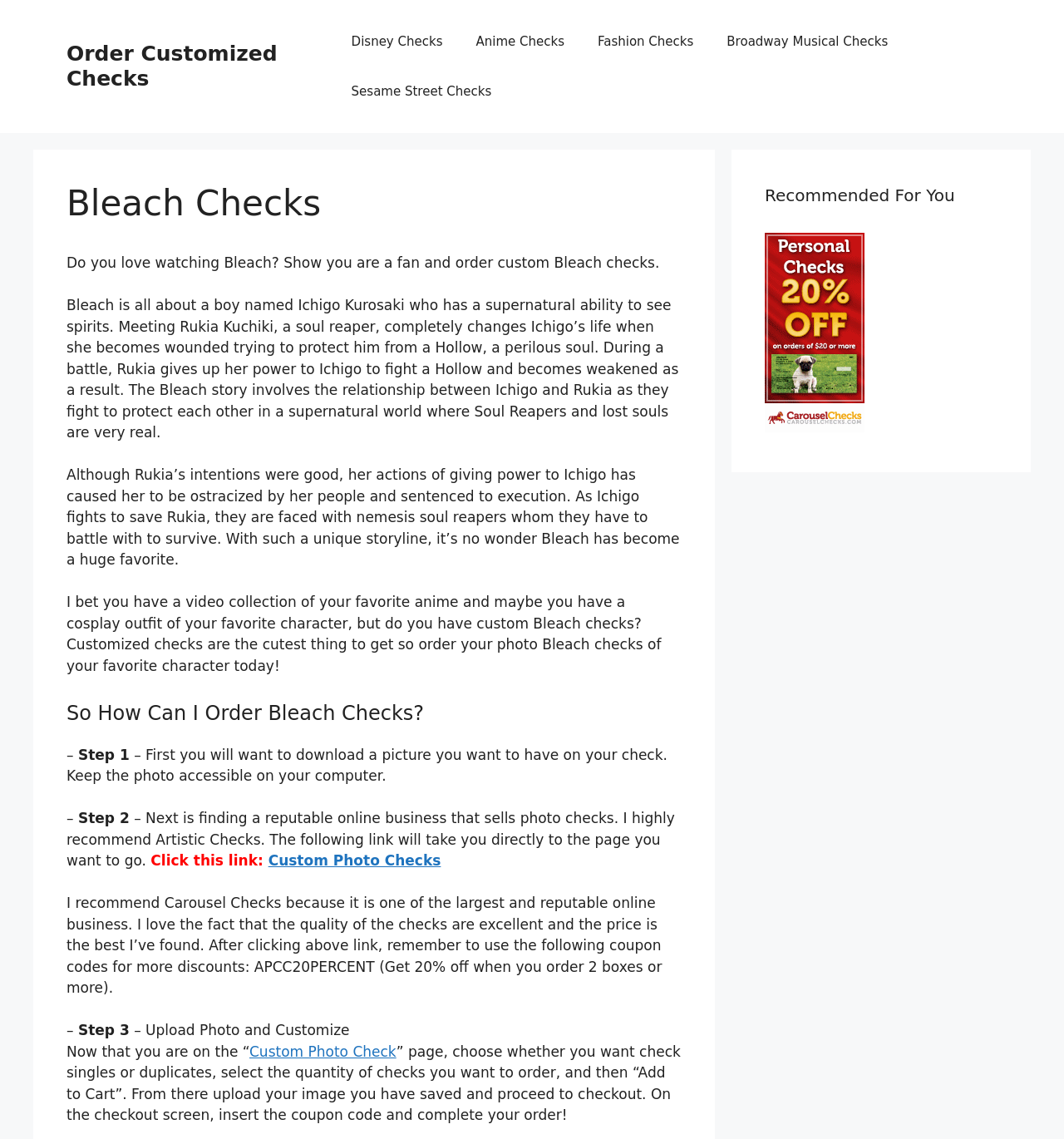What is the name of the recommended online business for ordering photo checks?
Using the image as a reference, give an elaborate response to the question.

The webpage recommends Artistic Checks as a reputable online business for ordering photo checks, and provides a link to their webpage.